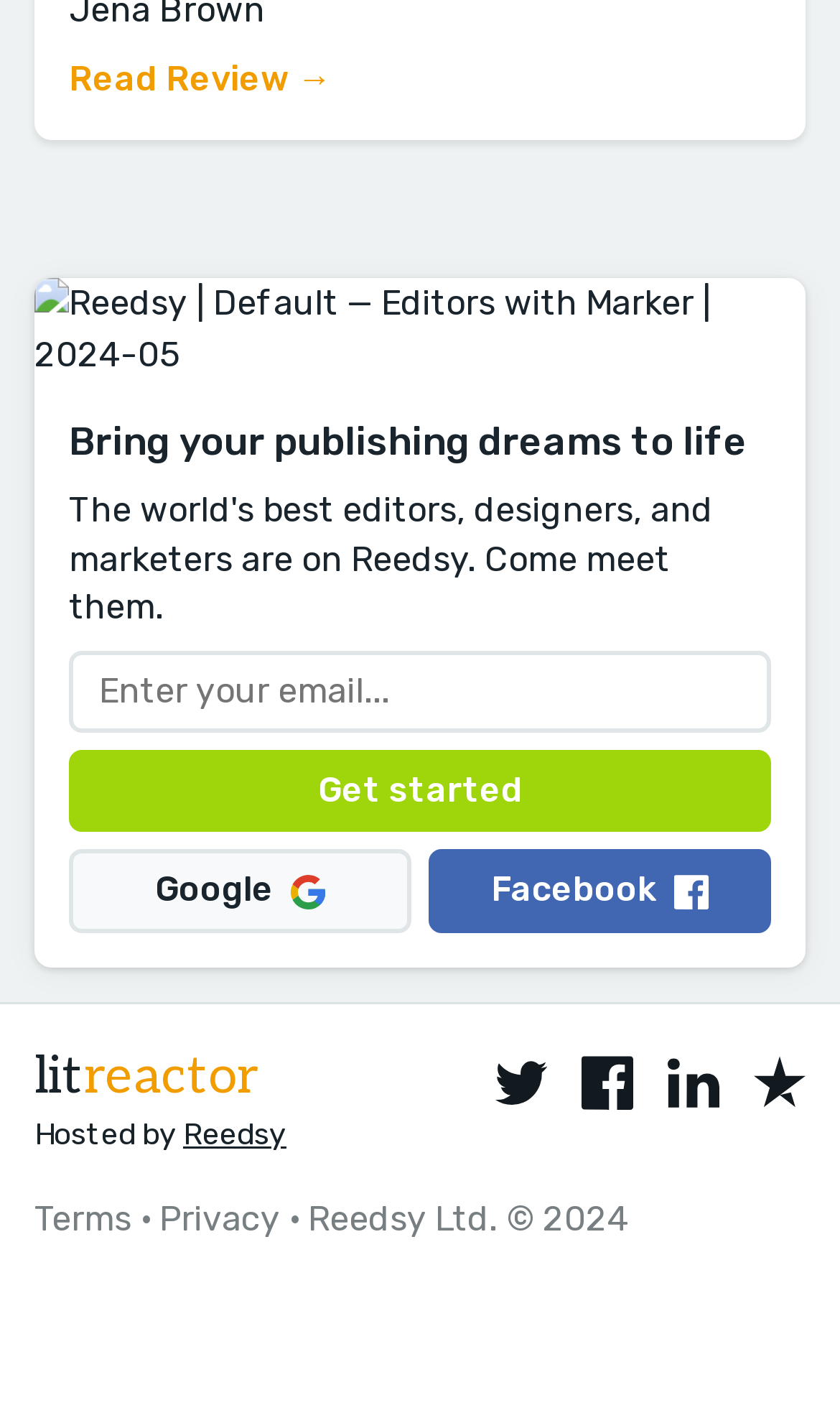Highlight the bounding box coordinates of the element you need to click to perform the following instruction: "Click the 'Get started' button."

[0.082, 0.529, 0.918, 0.587]